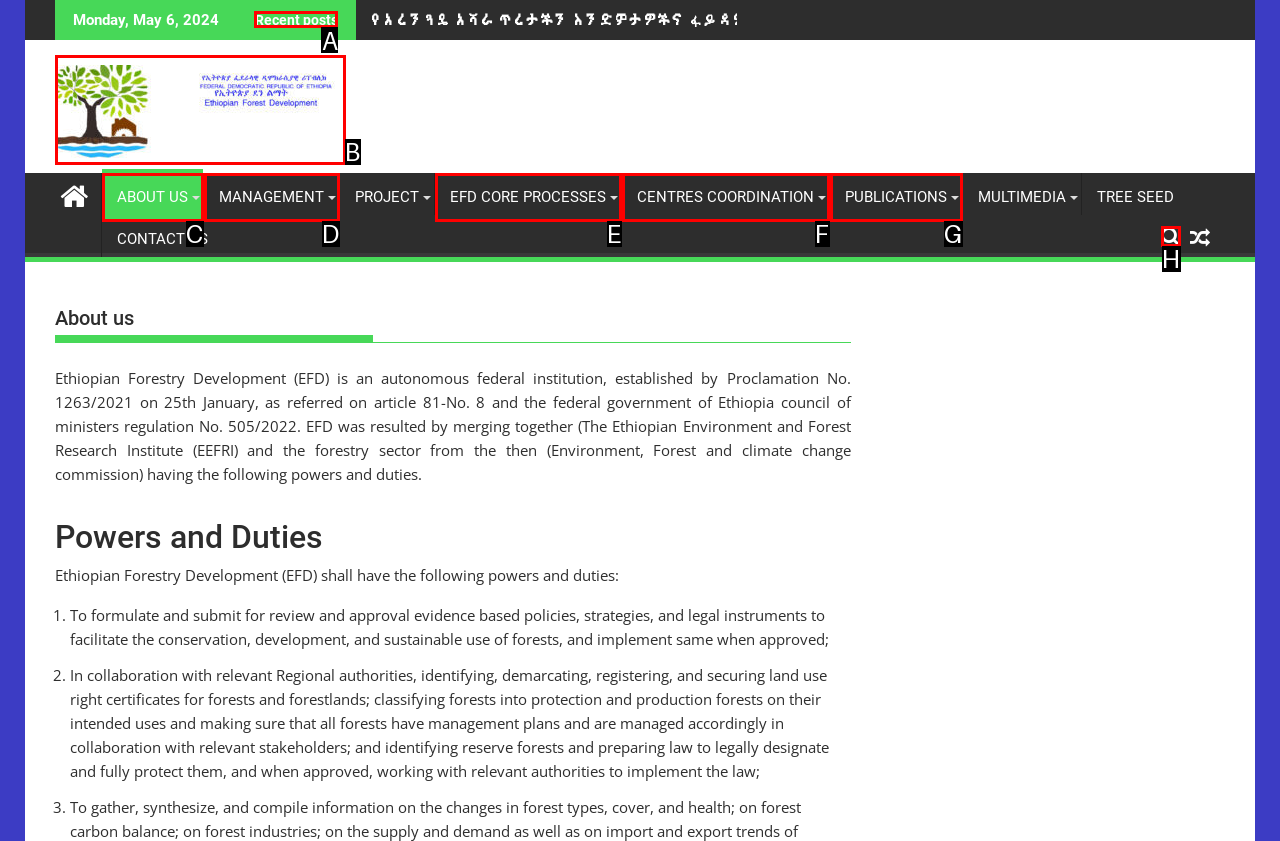Tell me which UI element to click to fulfill the given task: View 'Recent posts'. Respond with the letter of the correct option directly.

A